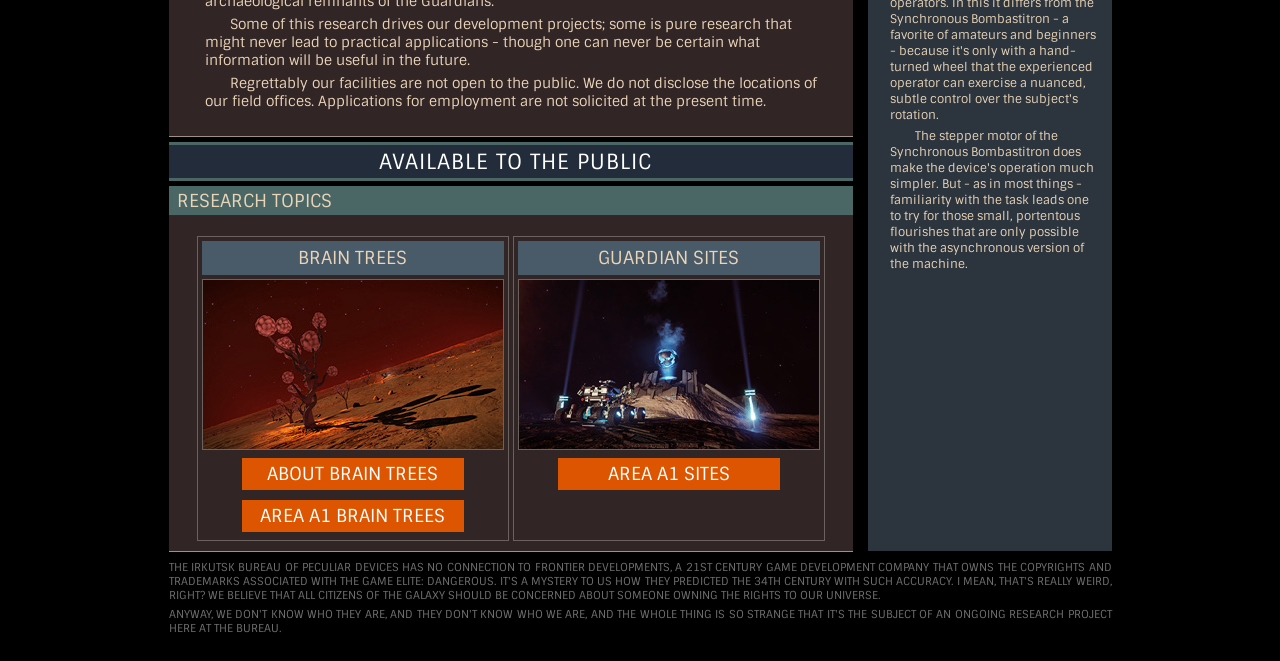Provide the bounding box coordinates of the UI element that matches the description: "AREA A1 BRAIN TREES".

[0.203, 0.762, 0.348, 0.799]